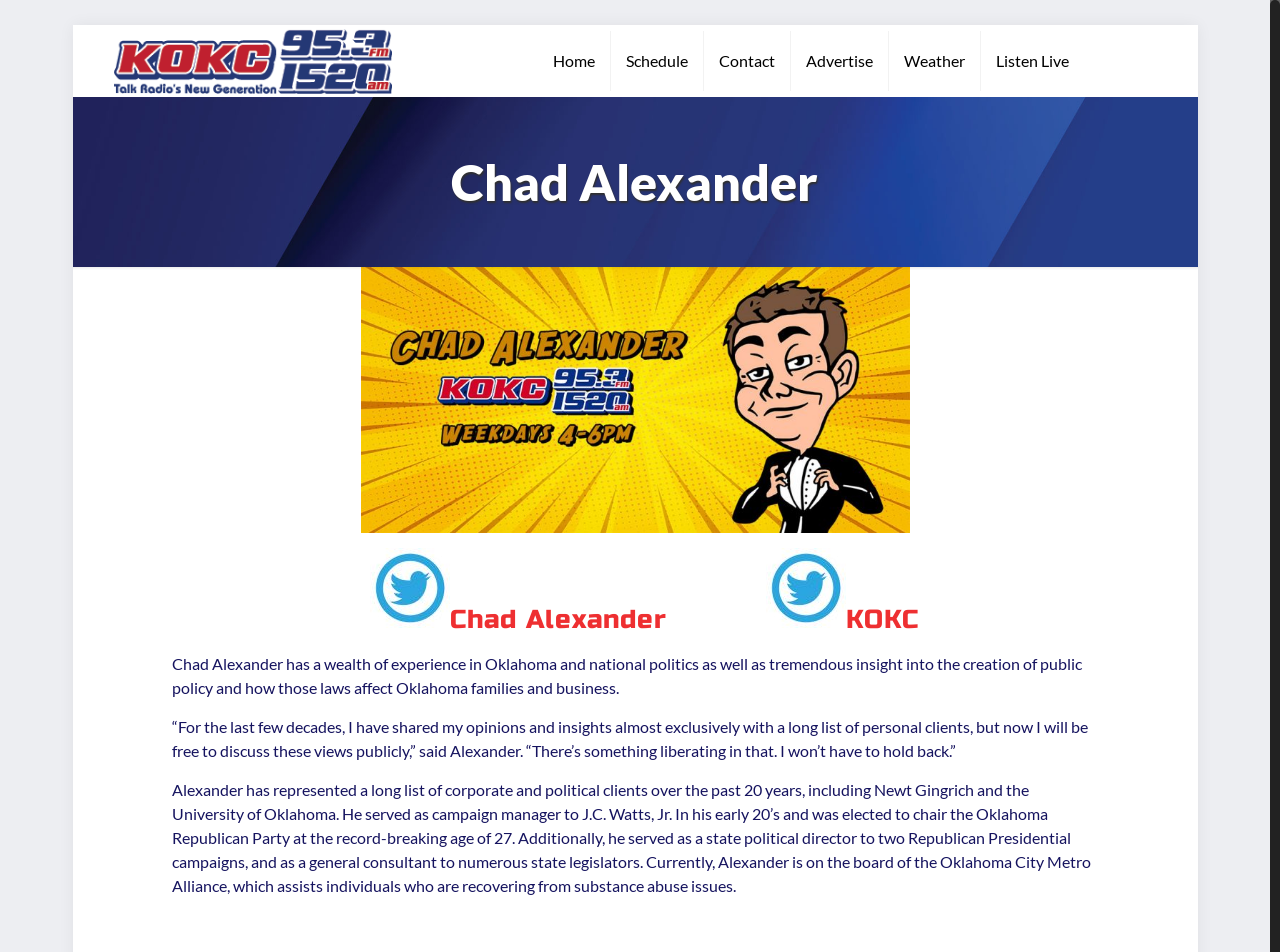Use one word or a short phrase to answer the question provided: 
How many links are available in the top navigation menu?

7